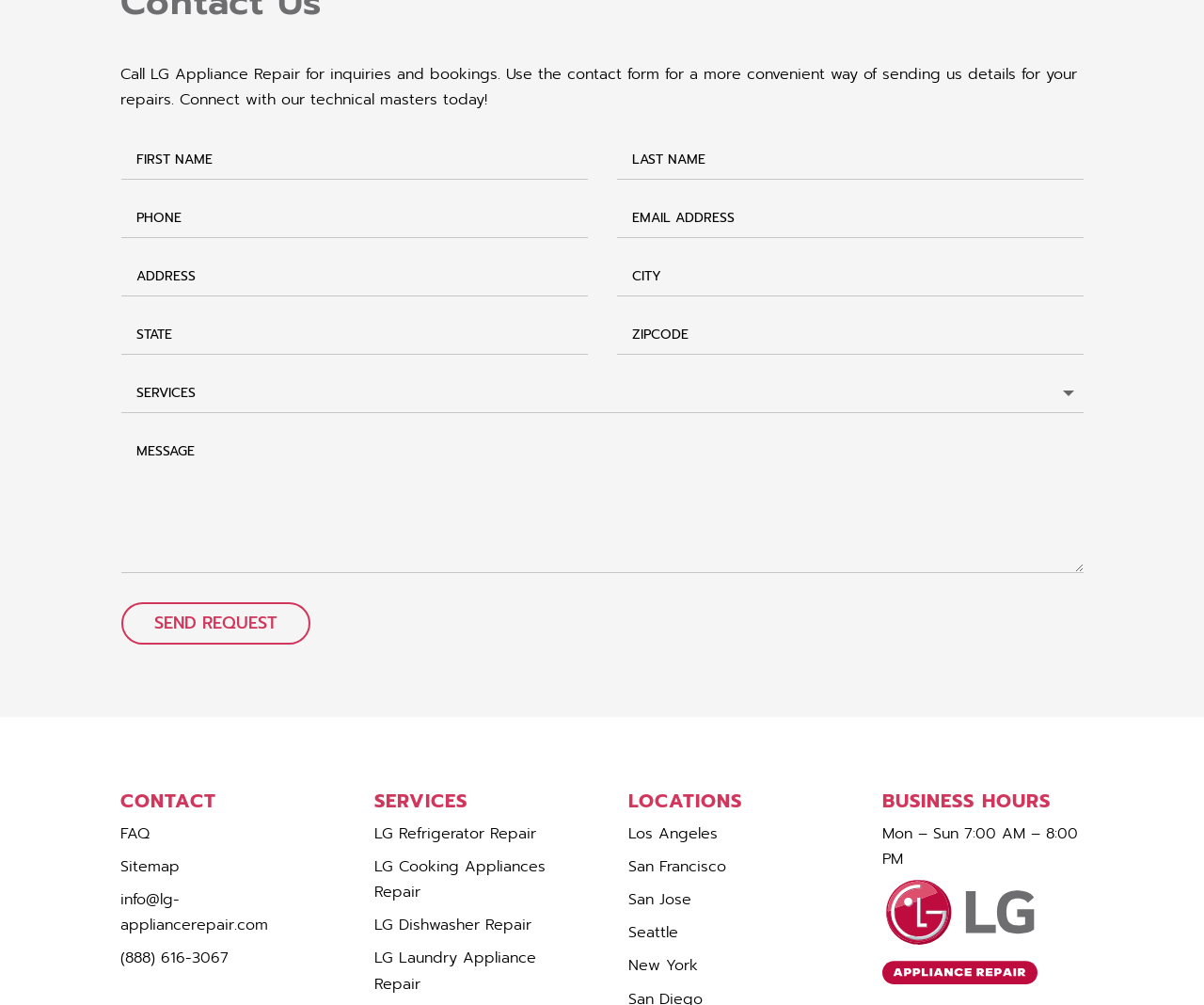What is the purpose of the contact form?
Give a thorough and detailed response to the question.

The contact form is used to send repair details to LG Appliance Repair, as indicated by the static text 'Use the contact form for a more convenient way of sending us details for your repairs.'